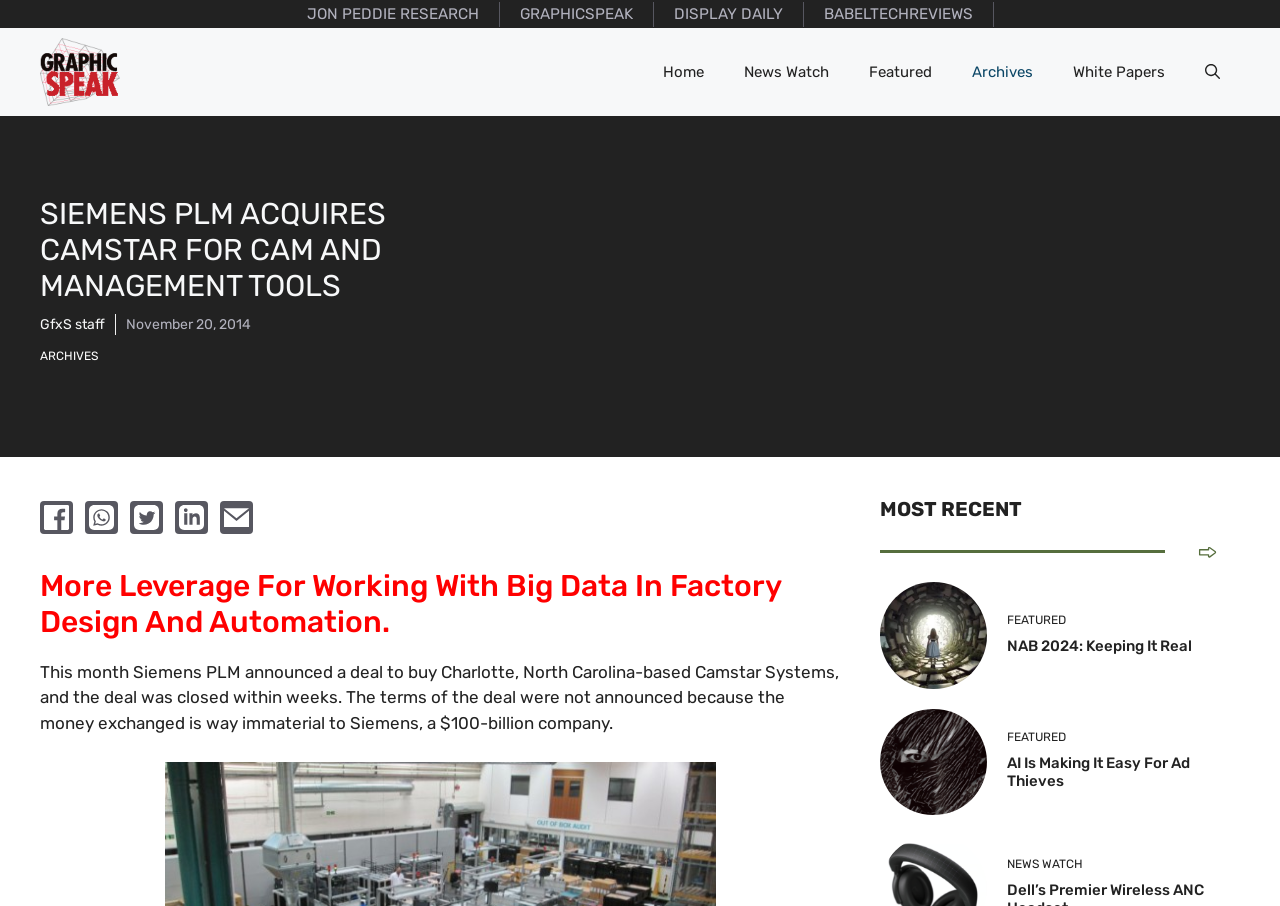Provide the bounding box coordinates for the UI element that is described as: "aria-label="go to blog page"".

[0.935, 0.597, 0.952, 0.62]